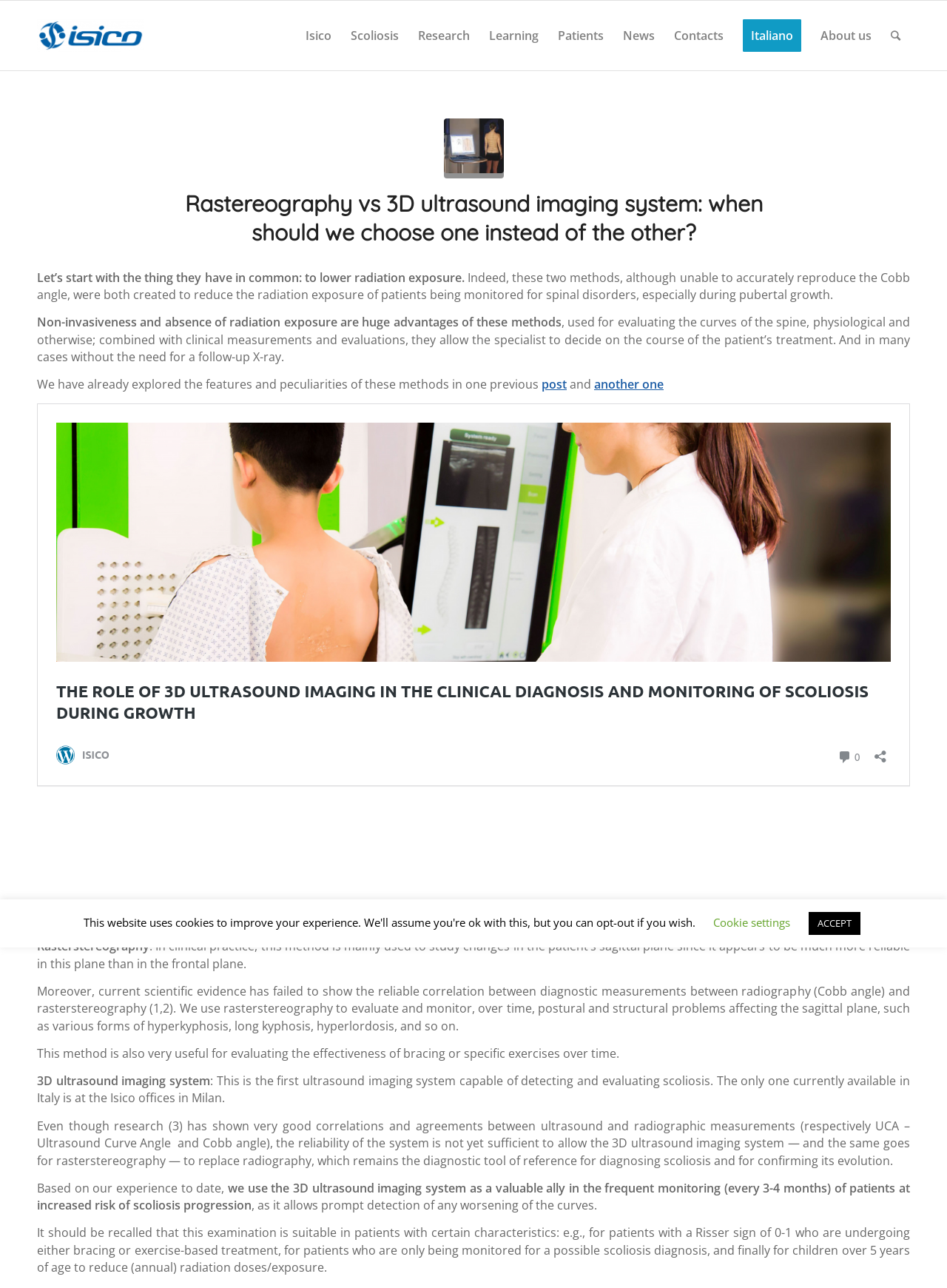What is the role of ISICO in the context of scoliosis diagnosis?
Look at the image and answer the question using a single word or phrase.

ISICO has a 3D ultrasound imaging system